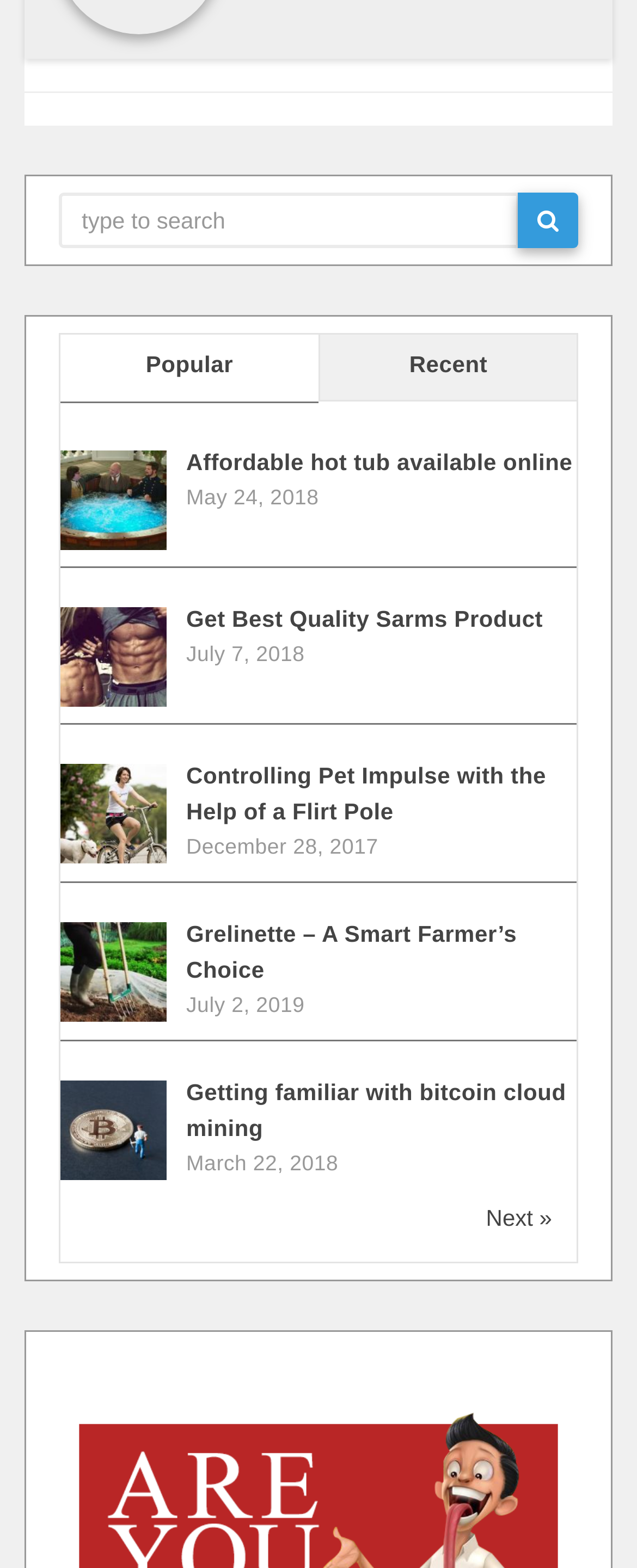Please find the bounding box coordinates of the element that you should click to achieve the following instruction: "view recent posts". The coordinates should be presented as four float numbers between 0 and 1: [left, top, right, bottom].

[0.5, 0.214, 0.905, 0.256]